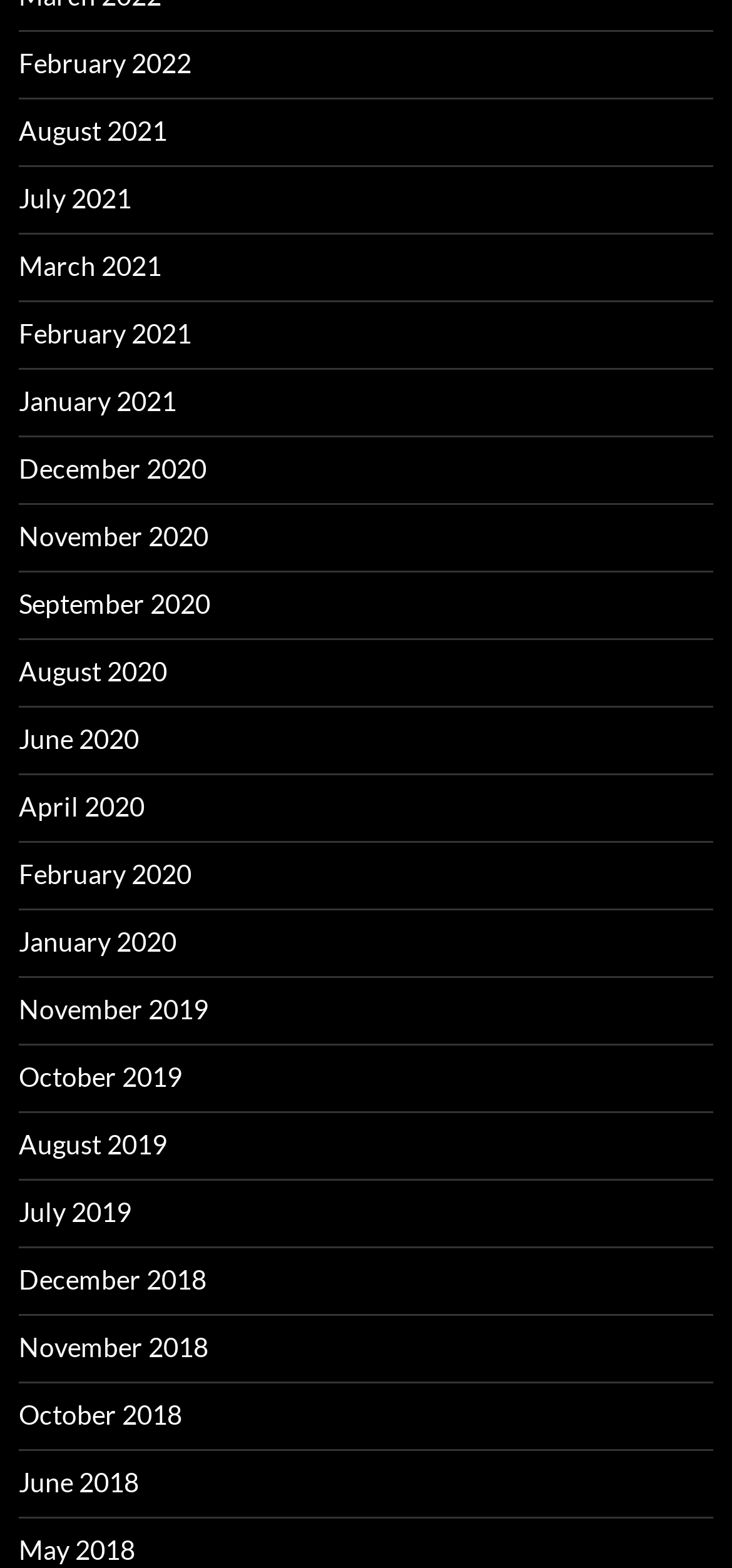What is the earliest month available on this webpage?
Answer with a single word or phrase, using the screenshot for reference.

May 2018